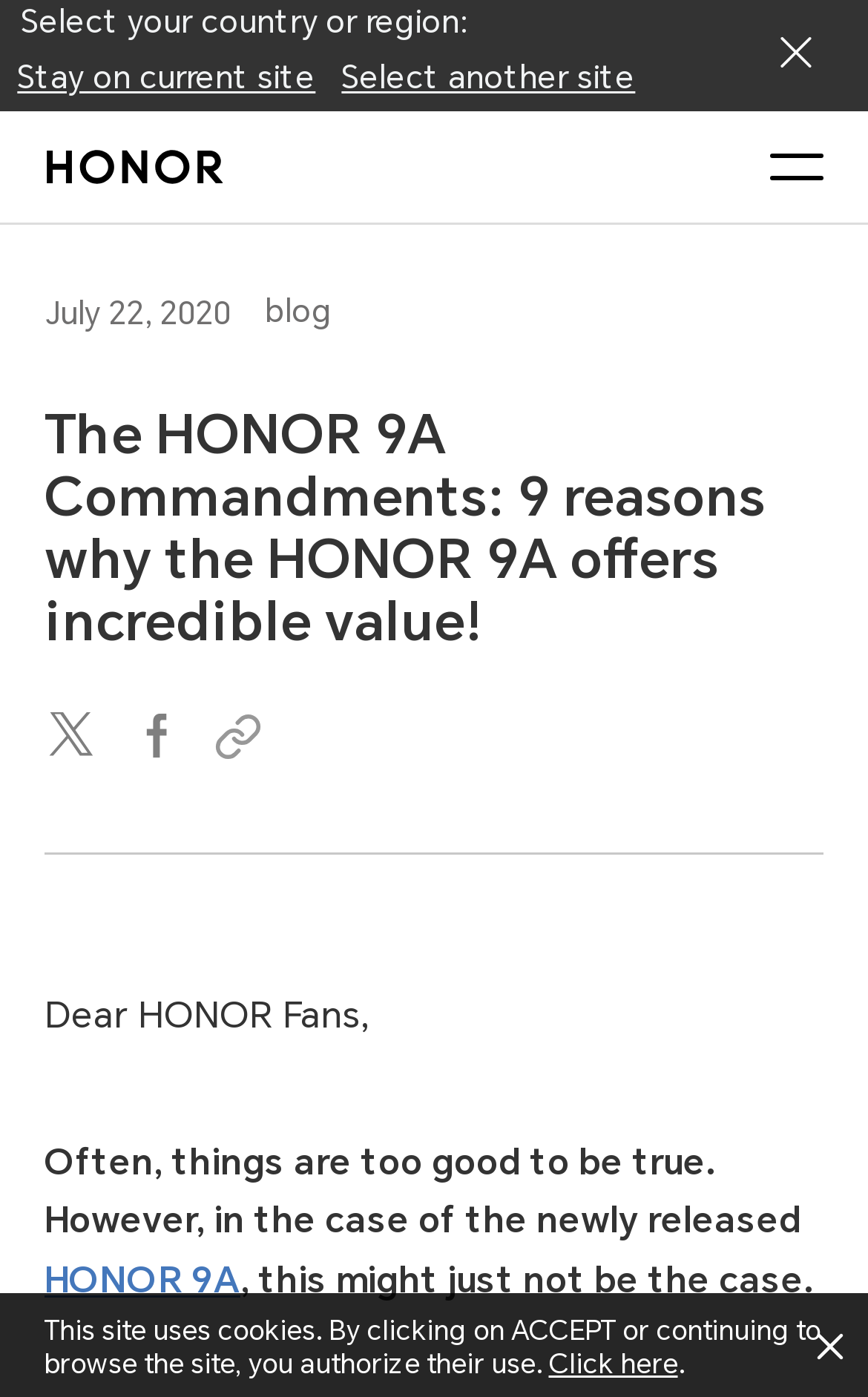Please determine the bounding box coordinates of the section I need to click to accomplish this instruction: "Click on HONOR".

[0.051, 0.08, 0.256, 0.159]